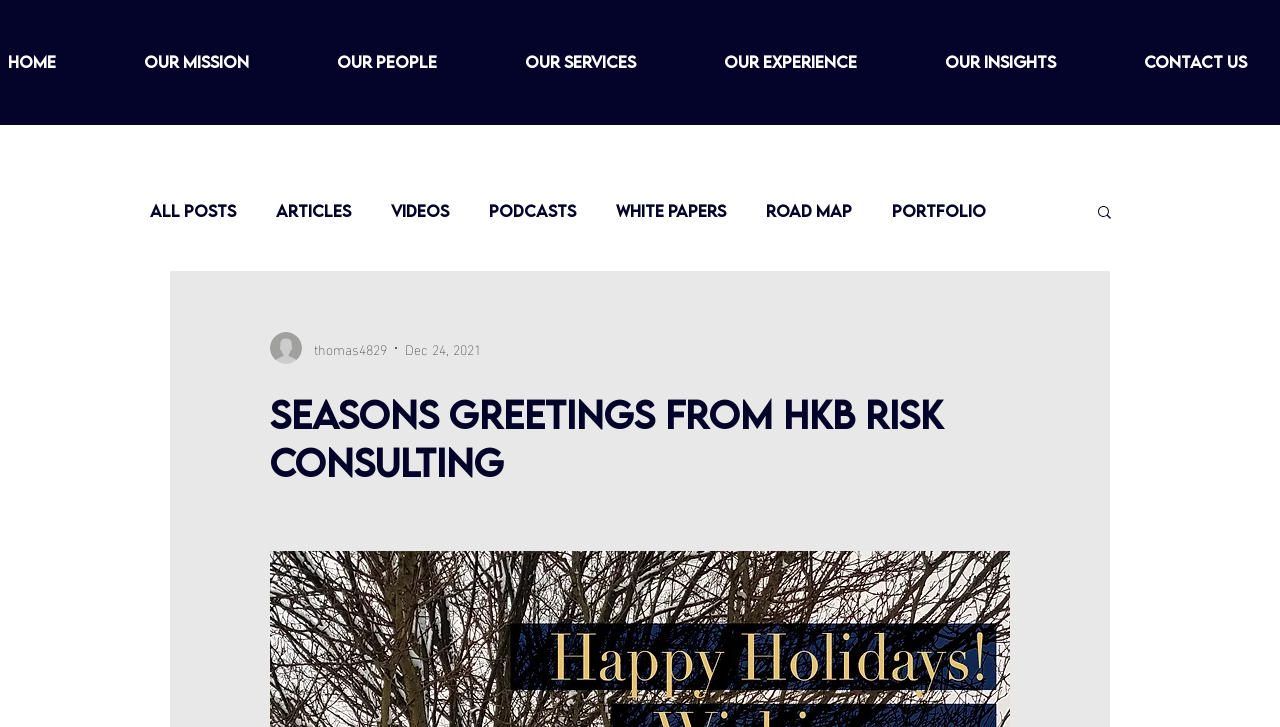Based on the image, provide a detailed response to the question:
What is the name of the company?

The name of the company can be inferred from the root element 'Seasons Greetings from HKB Risk Consulting' and the links 'OUR MISSION', 'OUR PEOPLE', etc. which suggest that the webpage is about a company named HKB Risk Consulting.